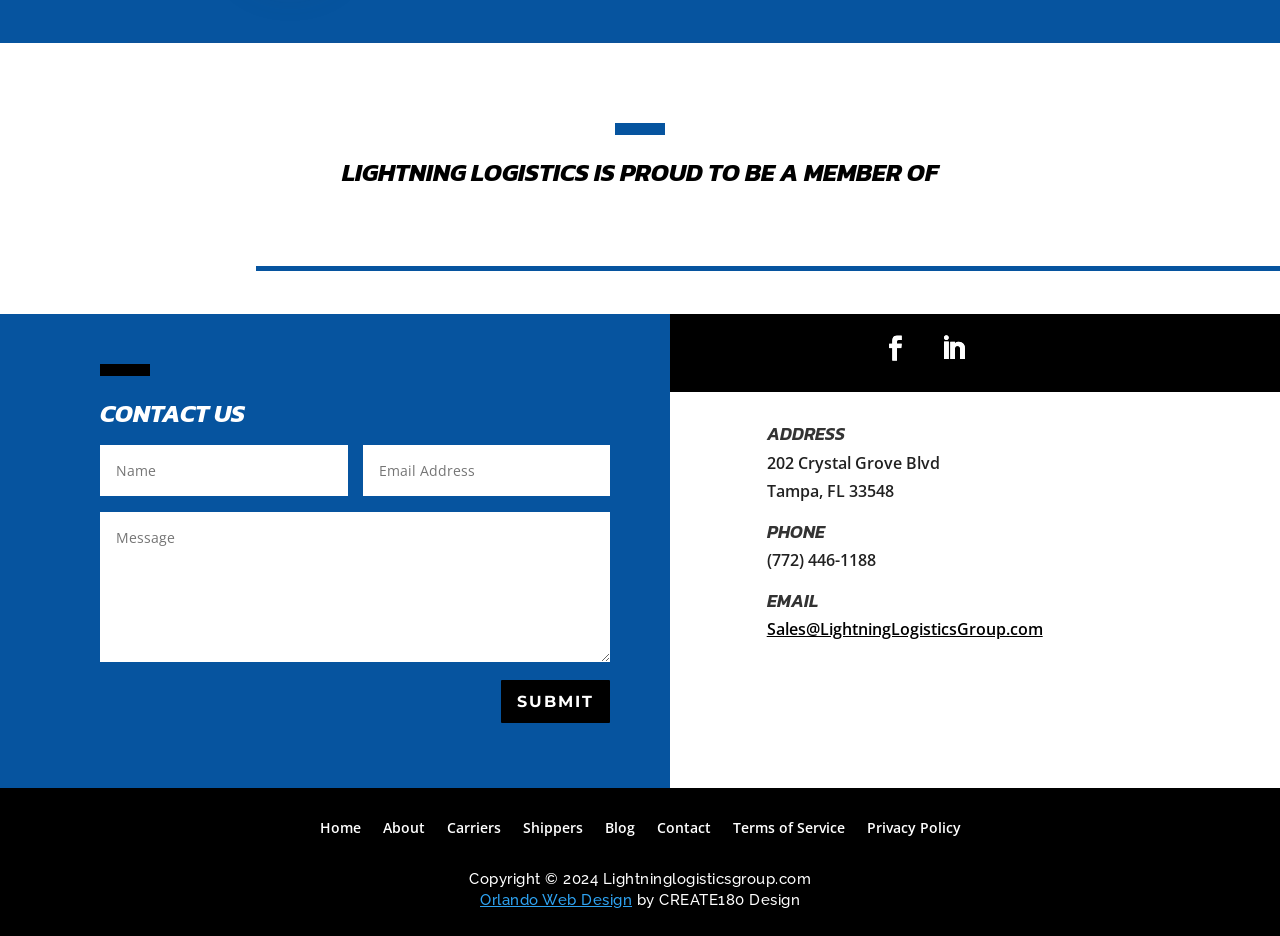How many links are there in the footer section?
Please give a detailed and elaborate answer to the question based on the image.

The footer section contains links to 'Home', 'About', 'Carriers', 'Shippers', 'Blog', 'Contact', 'Terms of Service', 'Privacy Policy', and 'Orlando Web Design', which totals 9 links.